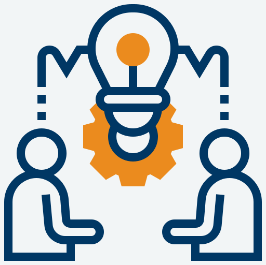How many figures are engaged in communication?
Using the information from the image, answer the question thoroughly.

On either side of the light bulb, there are two outlined figures that portray individuals engaged in communication, highlighting the importance of teamwork and partnership in Verdafero, Inc.'s approach to collaborating with clients.